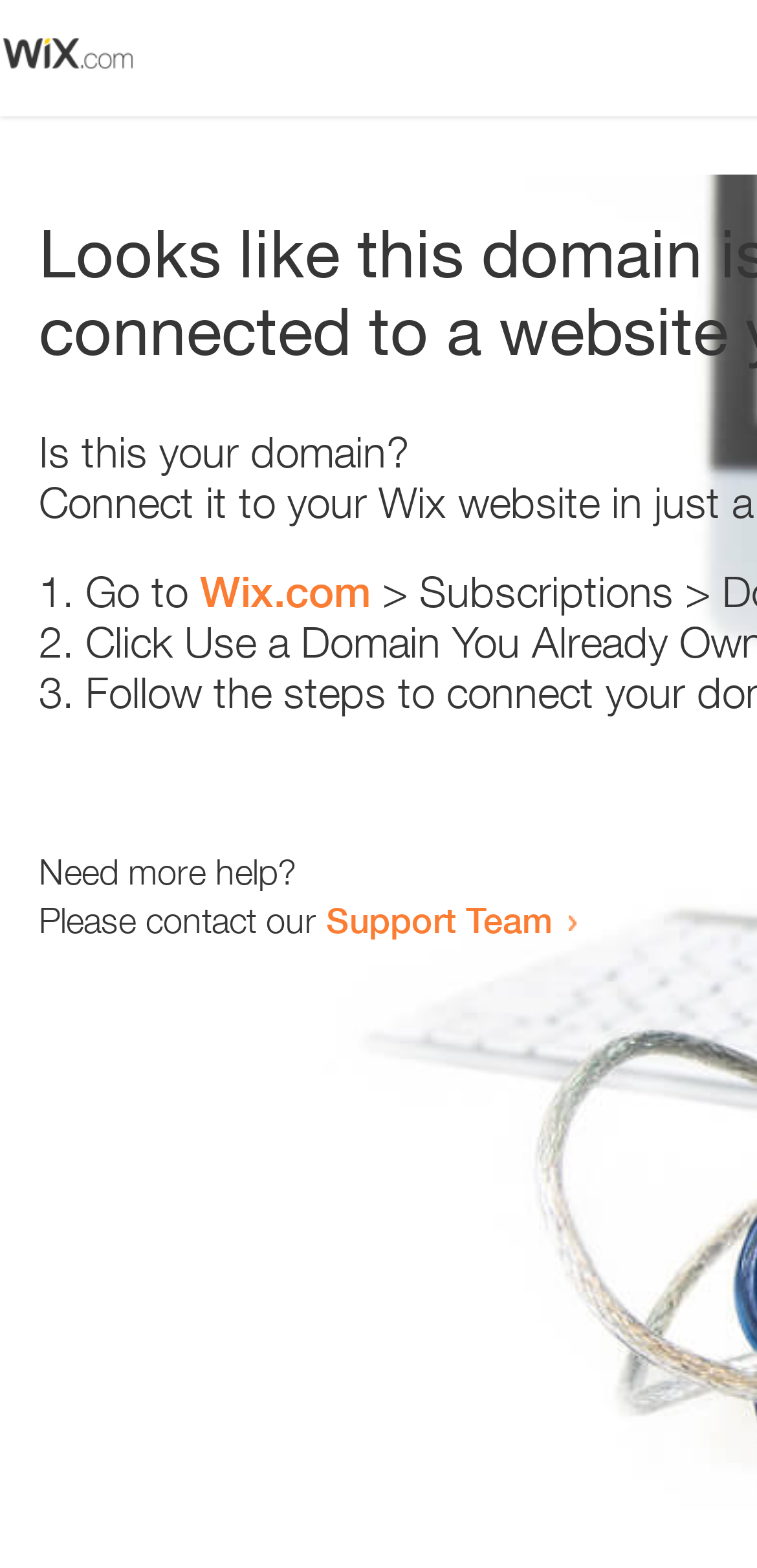Generate a thorough caption detailing the webpage content.

The webpage appears to be an error page with a prominent image at the top left corner. Below the image, there is a question "Is this your domain?" in a relatively large font size. 

To the right of the question, there is a numbered list with three items. The first item starts with "1." and suggests going to "Wix.com". The second and third items are labeled "2." and "3." respectively, but their contents are not specified. 

Below the list, there is a section that offers help. It starts with the question "Need more help?" and provides a link to the "Support Team" for further assistance. The support team's contact information is not provided directly on the page.